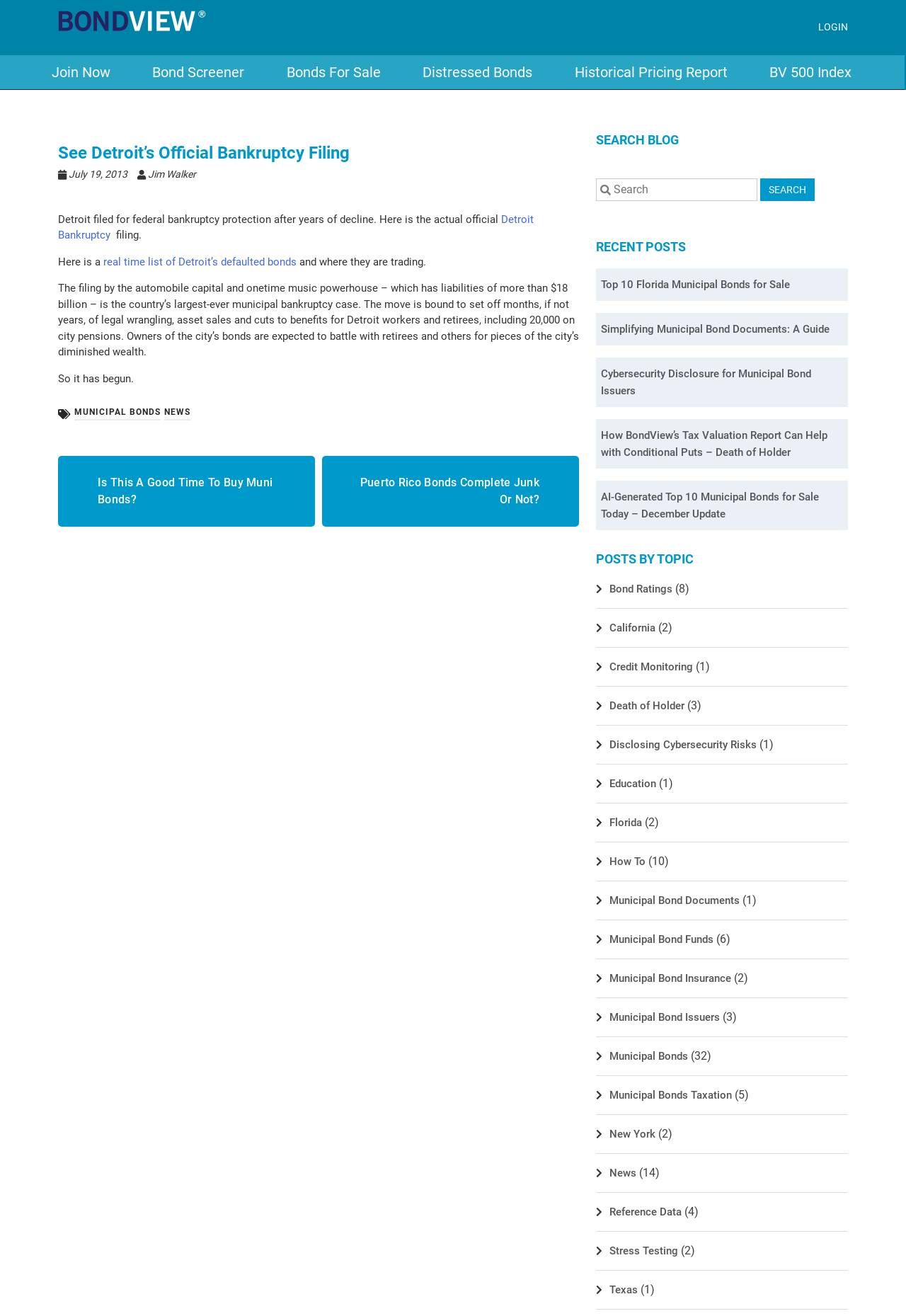Please determine the bounding box coordinates of the area that needs to be clicked to complete this task: 'Click on the 'LOGIN' link'. The coordinates must be four float numbers between 0 and 1, formatted as [left, top, right, bottom].

[0.903, 0.015, 0.936, 0.026]